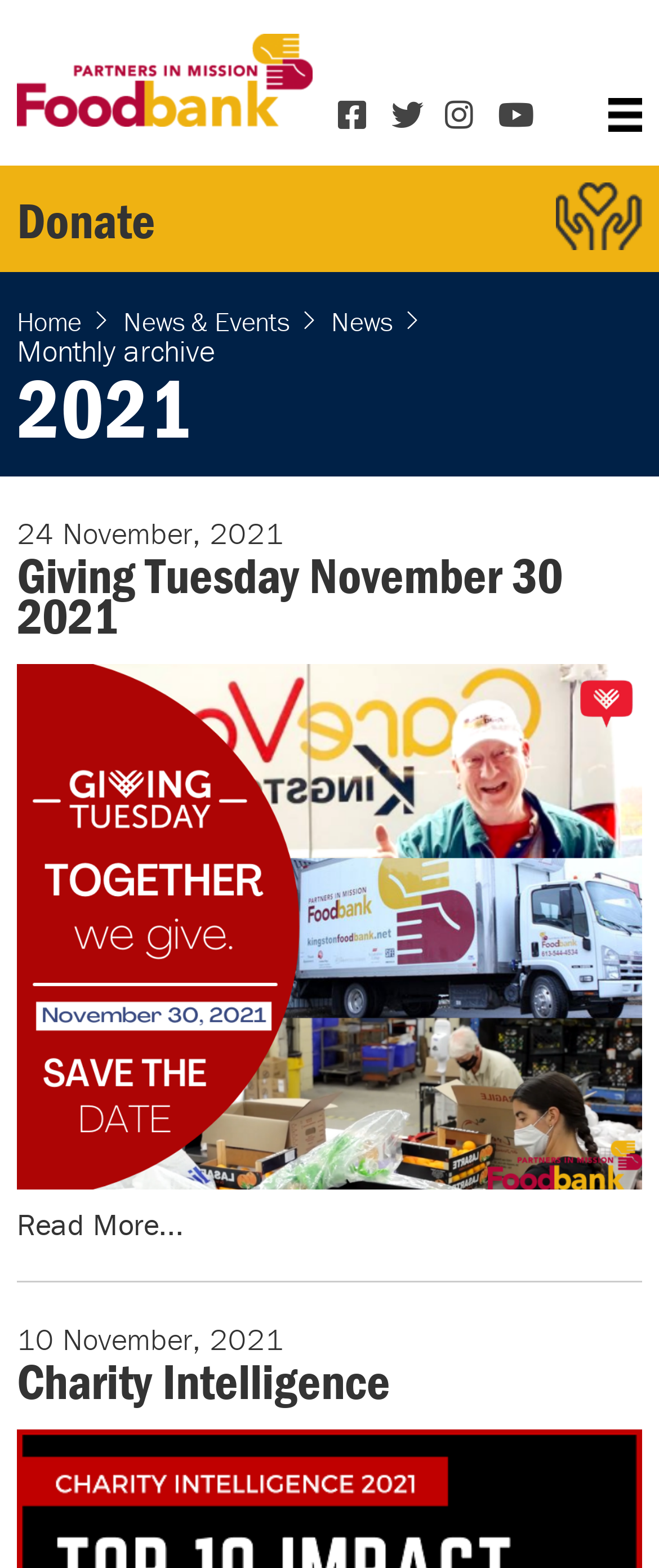Please determine the bounding box coordinates for the element that should be clicked to follow these instructions: "Click the Partners in Mission Foodbank Logo".

[0.026, 0.062, 0.474, 0.087]